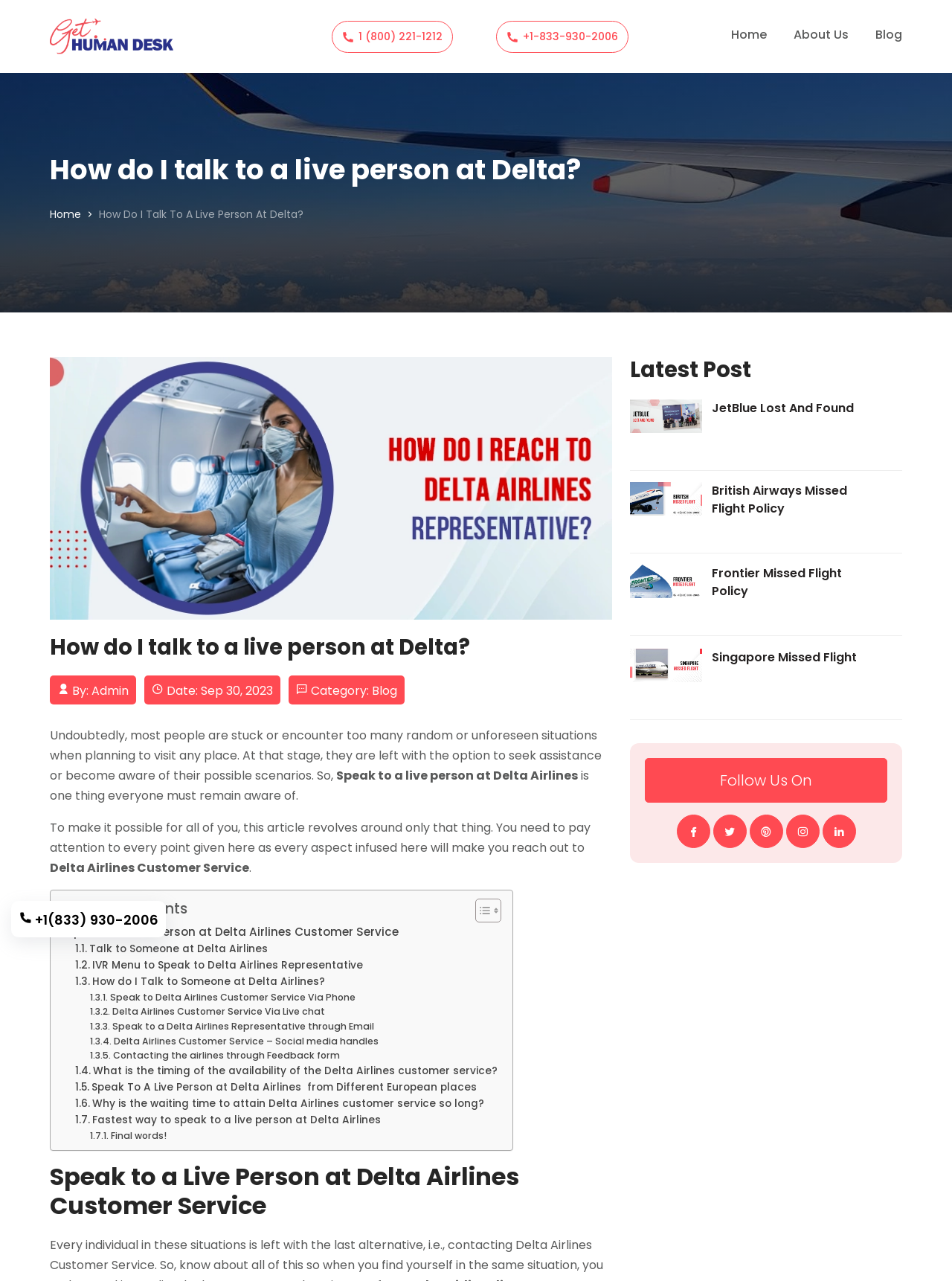Summarize the contents and layout of the webpage in detail.

This webpage is about speaking to a live person at Delta Airlines. At the top, there is a logo and a phone number, 1-800-DELTA (221-1212), to contact Delta Airlines. Below the logo, there are several links to navigate to different sections of the website, including "Home", "About Us", and "Blog".

The main content of the webpage is an article titled "How do I talk to a live person at Delta?" which discusses the importance of seeking assistance when planning to visit a place. The article is divided into sections, each with a heading and a brief description. There is also a table of contents on the left side of the page, which lists the different sections of the article.

The article provides information on how to speak to a live person at Delta Airlines, including the customer service phone number and the IVR menu to reach a representative. It also discusses the timing of the availability of the customer service, the fastest way to speak to a live person, and why the waiting time to attain customer service might be long.

On the right side of the page, there are several links to other articles related to airlines, including JetBlue Lost and Found, British Airways Missed Flight, and Frontier Missed Flight. There are also social media links at the bottom of the page.

Throughout the webpage, there are several images, including the logo, images related to the articles, and icons for social media links. The overall layout of the webpage is organized, with clear headings and concise text, making it easy to navigate and find the desired information.